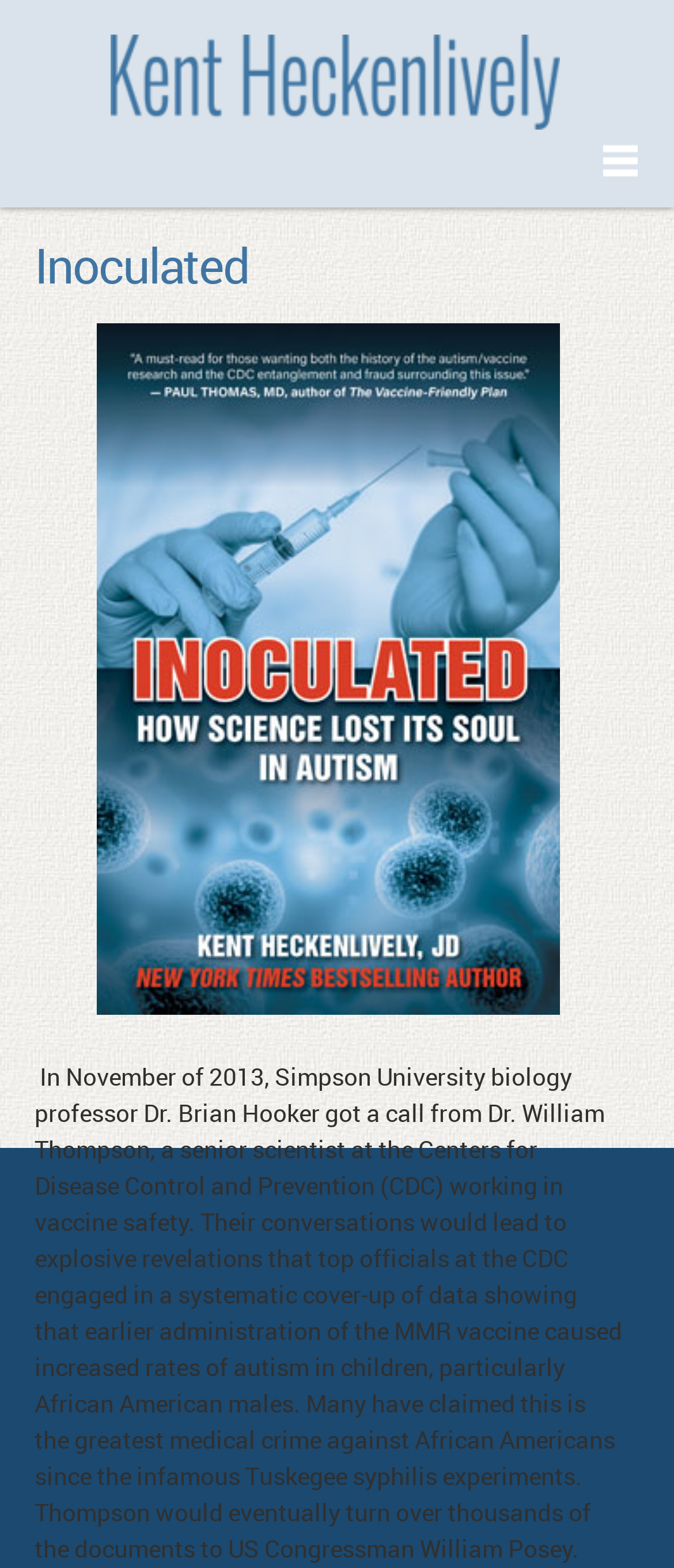What is the organization where Dr. William Thompson works?
Please look at the screenshot and answer in one word or a short phrase.

CDC